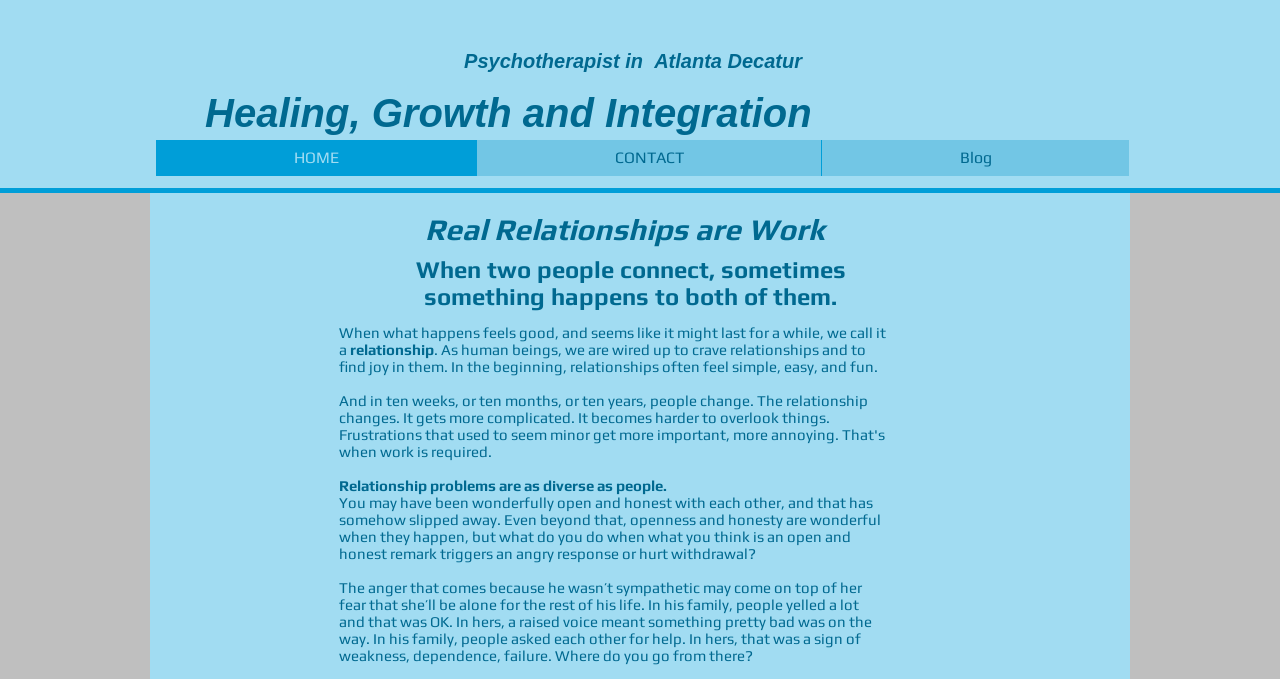Determine the primary headline of the webpage.

Psychotherapist in Atlanta Decatur